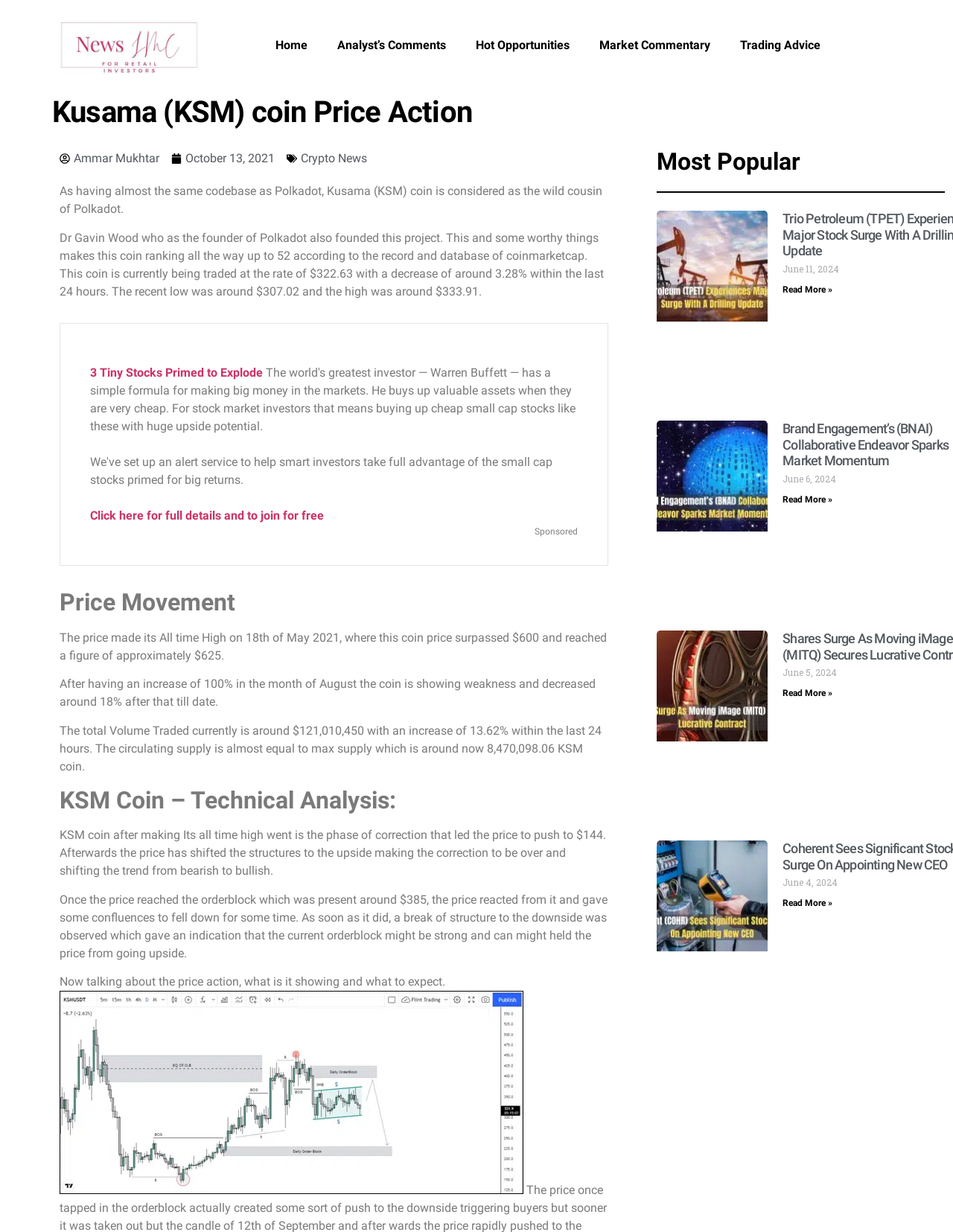Offer a thorough description of the webpage.

This webpage is about Kusama (KSM) coin price action and news. At the top, there are six links: "Home", "Analyst's Comments", "Hot Opportunities", "Market Commentary", "Trading Advice", and an empty link. Below these links, there is a heading "Kusama (KSM) coin Price Action" followed by a link to the author "Ammar Mukhtar" and the date "October 13, 2021".

The main content of the webpage is divided into sections. The first section describes Kusama coin, stating that it is considered the wild cousin of Polkadot, founded by Dr. Gavin Wood. The current price of the coin is $322.63, with a decrease of 3.28% in the last 24 hours. There is also a sponsored link "3 Tiny Stocks Primed to Explode" and a call-to-action link "Click here for full details and to join for free".

The next section is headed "Price Movement", which discusses the coin's price history, including its all-time high on May 18, 2021, and its recent weakness. The total volume traded is around $121,010,450, with an increase of 13.62% in the last 24 hours.

The third section is headed "KSM Coin – Technical Analysis", which provides a detailed analysis of the coin's price action, including its correction phase, trend shift, and order block reactions.

At the bottom of the webpage, there are four news articles with links, each with a date and a "Read More" button. The articles are about Trio Petroleum (TPET), Brand Engagement's (BNAI) collaborative endeavor, Moving iMage (MITQ) securing a lucrative contract, and Coherent's stock surge after appointing a new CEO.